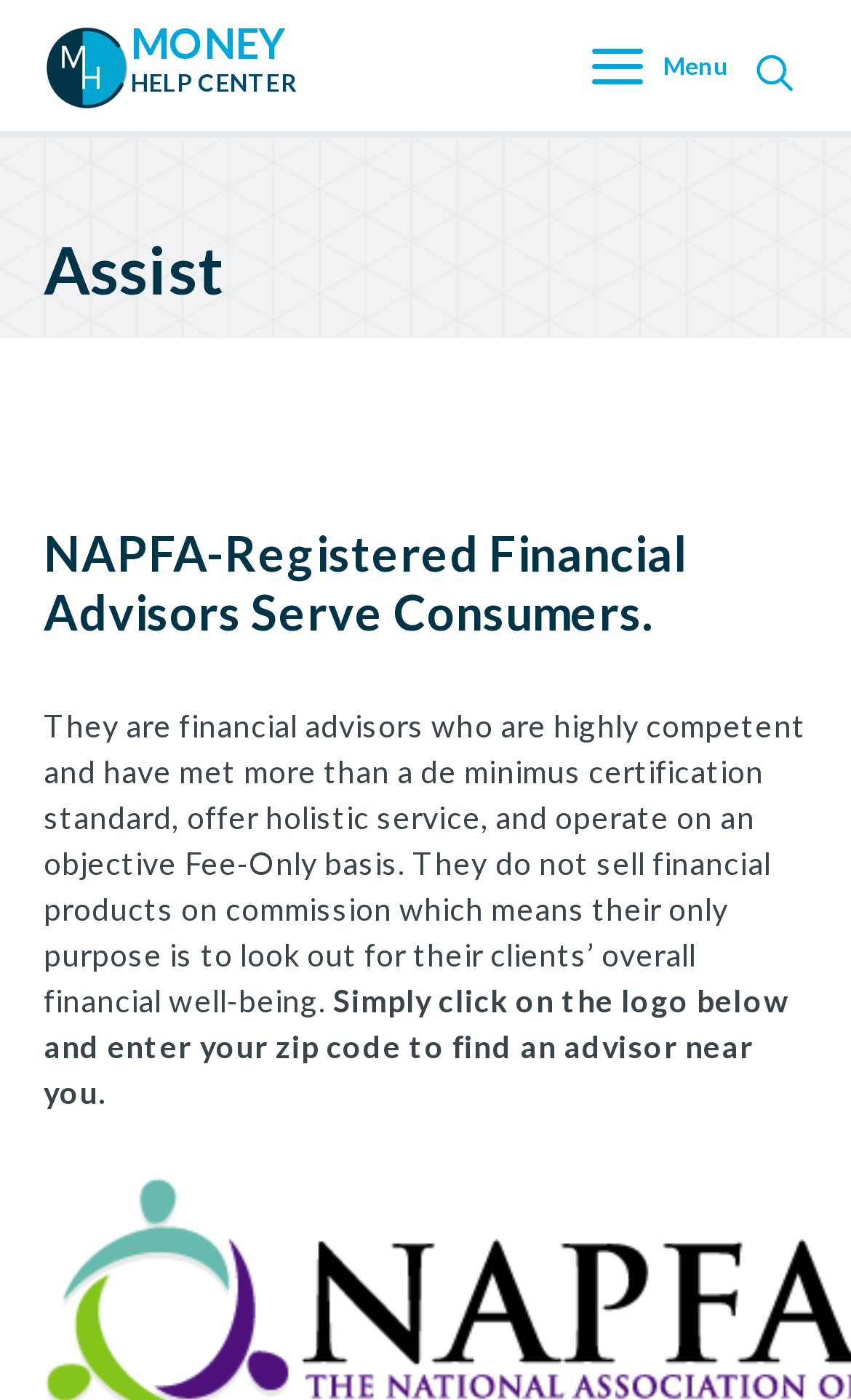Using the webpage screenshot, find the UI element described by parent_node: Menu. Provide the bounding box coordinates in the format (top-left x, top-left y, bottom-right x, bottom-right y), ensuring all values are floating point numbers between 0 and 1.

[0.872, 0.033, 0.949, 0.066]